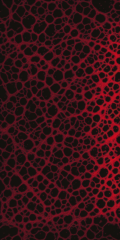What is the effect of the dynamic interplay of shapes?
Refer to the image and give a detailed answer to the question.

According to the caption, the dynamic interplay of shapes against the vibrant backdrop creates a 'captivating aesthetic that evokes curiosity and intrigue', suggesting that the effect of this interplay is to create a visually appealing and thought-provoking image.